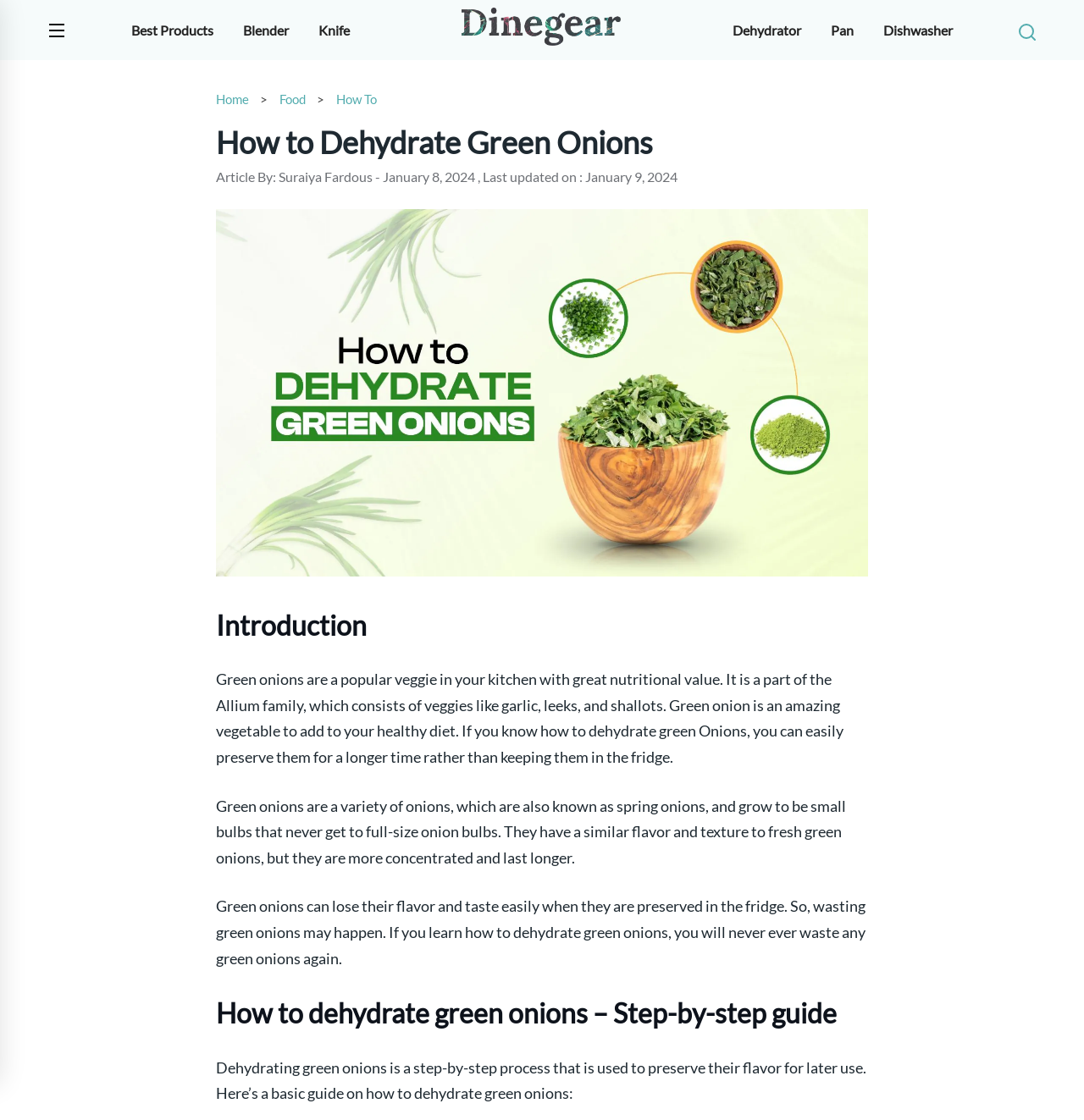Determine the bounding box coordinates for the area that needs to be clicked to fulfill this task: "Click on the 'How To' link". The coordinates must be given as four float numbers between 0 and 1, i.e., [left, top, right, bottom].

[0.31, 0.081, 0.348, 0.095]